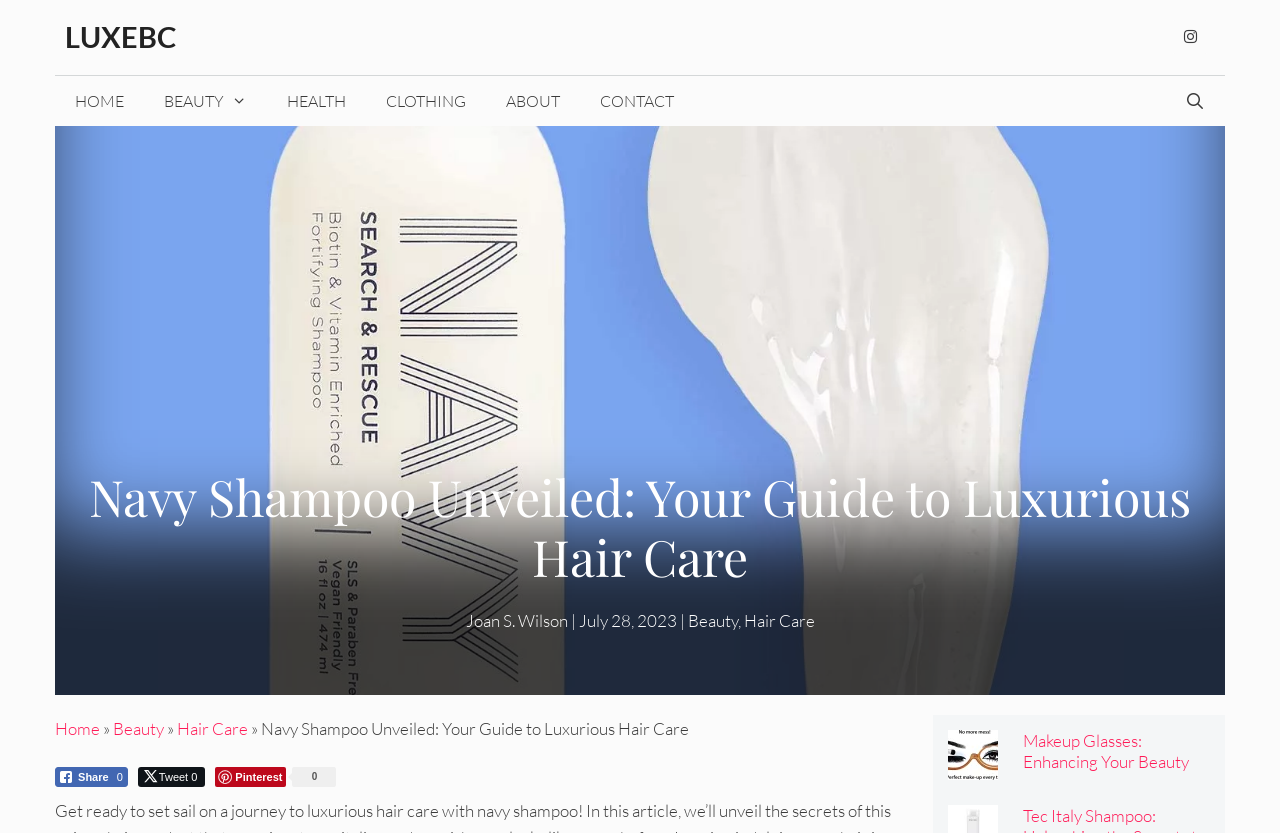Who is the author of the article?
From the details in the image, provide a complete and detailed answer to the question.

I found the author's name, Joan S. Wilson, next to the article title, which indicates that she is the author of the article.